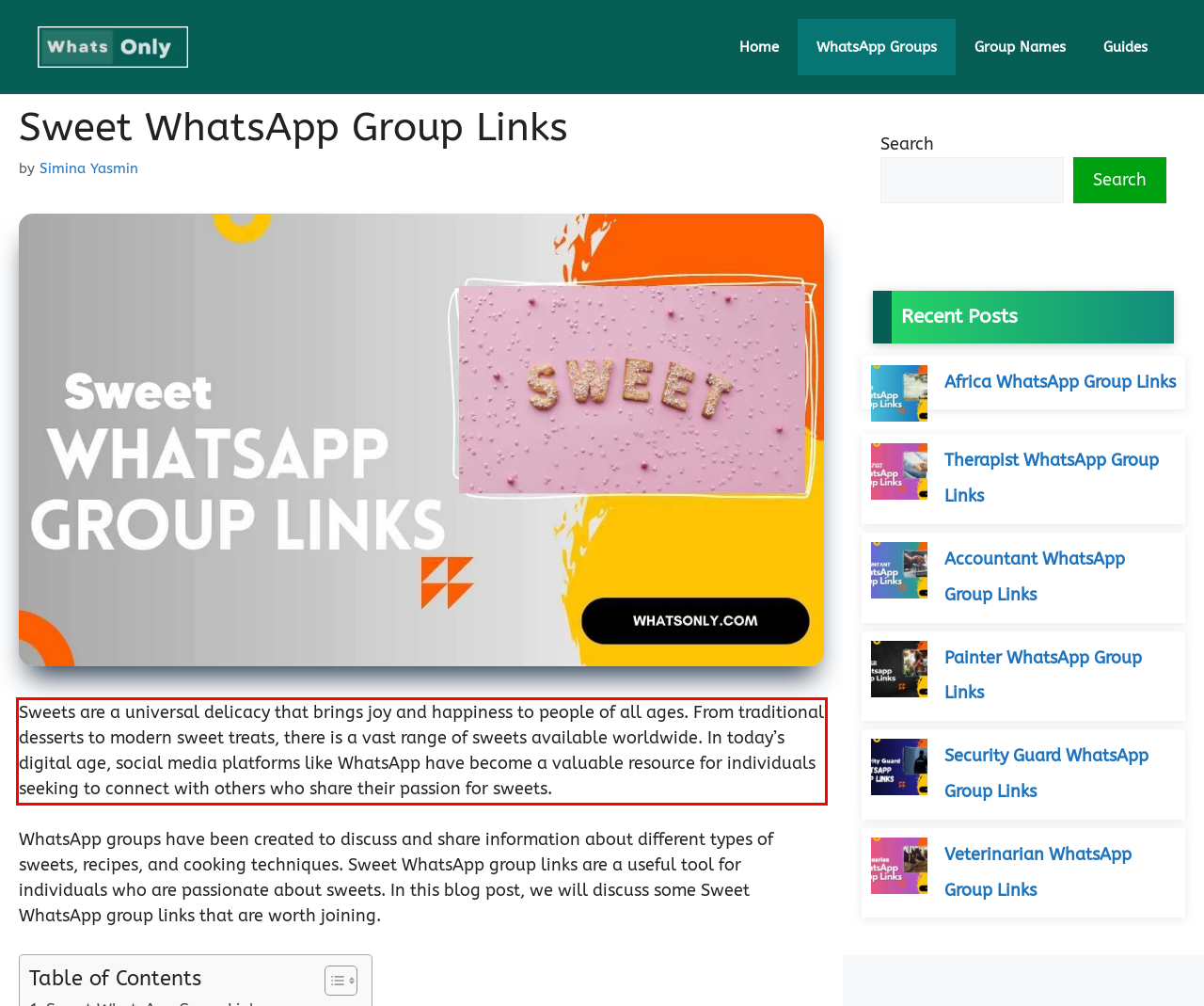Locate the red bounding box in the provided webpage screenshot and use OCR to determine the text content inside it.

Sweets are a universal delicacy that brings joy and happiness to people of all ages. From traditional desserts to modern sweet treats, there is a vast range of sweets available worldwide. In today’s digital age, social media platforms like WhatsApp have become a valuable resource for individuals seeking to connect with others who share their passion for sweets.